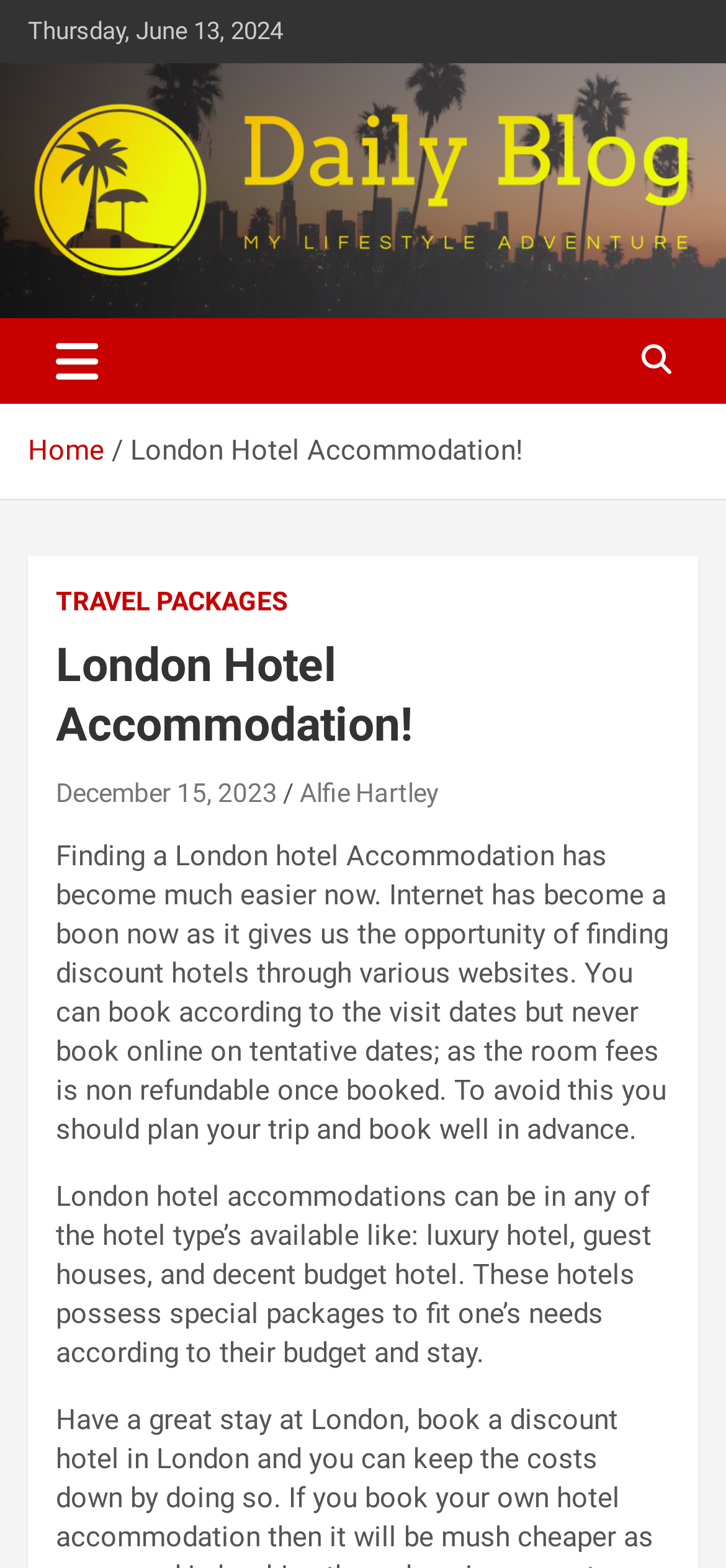Give a one-word or one-phrase response to the question:
What is the date displayed at the top?

Thursday, June 13, 2024